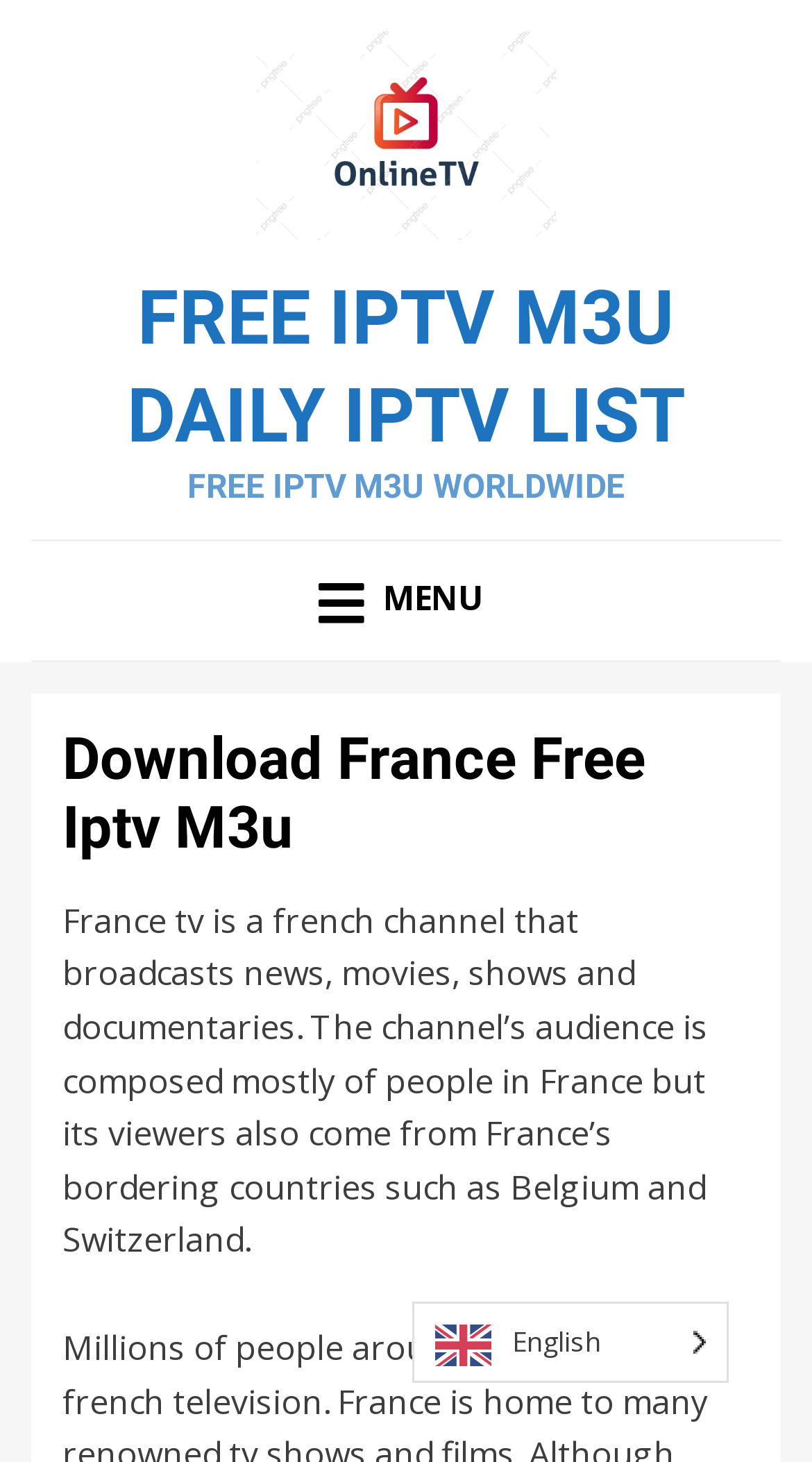What is the primary audience of France TV?
Answer the question with detailed information derived from the image.

The webpage states that the channel's audience is composed mostly of people in France, although it also has viewers from France's bordering countries such as Belgium and Switzerland.